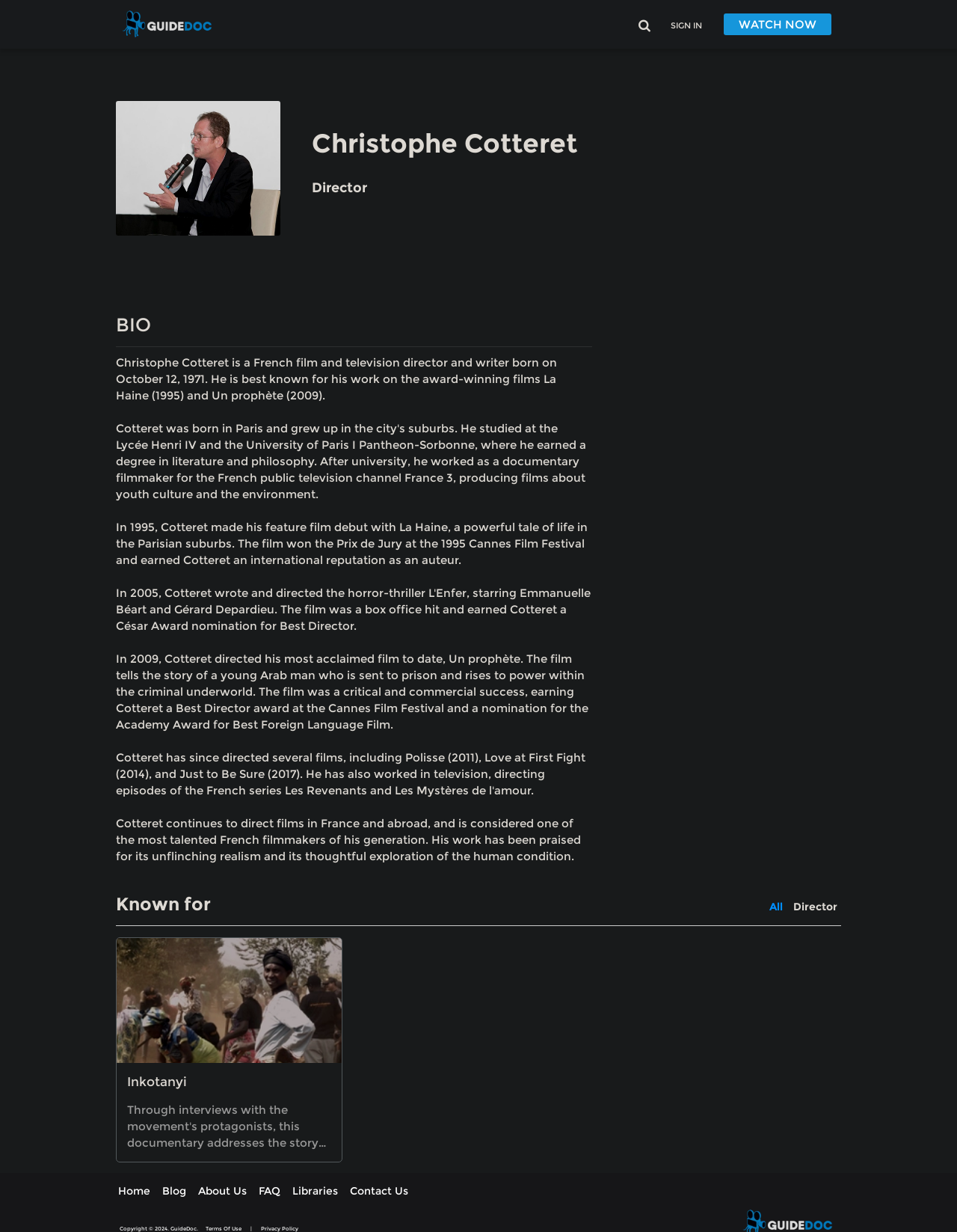What is Christophe Cotteret's profession?
Look at the image and provide a short answer using one word or a phrase.

Director